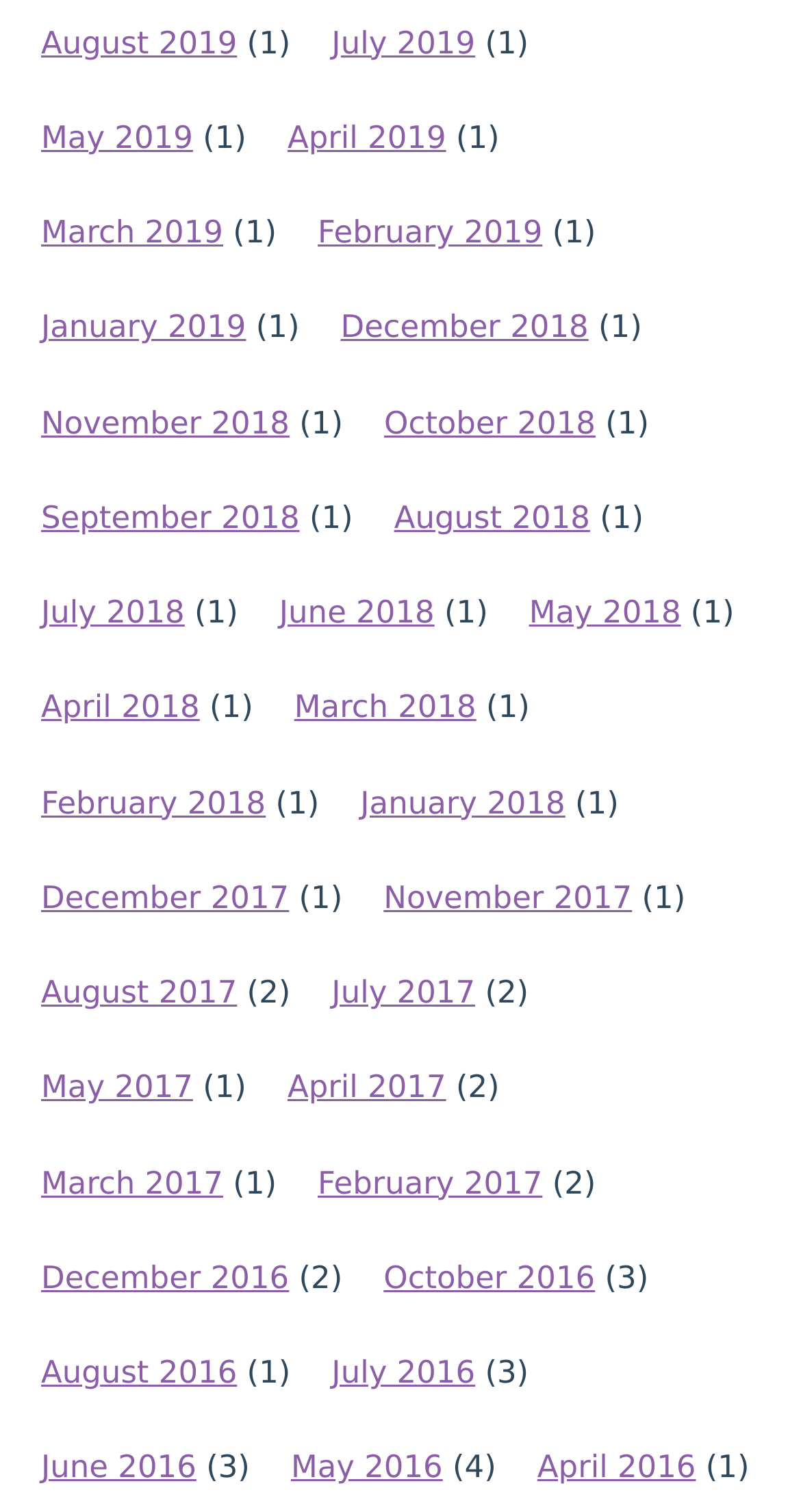Identify the bounding box coordinates of the section that should be clicked to achieve the task described: "View December 2017".

[0.051, 0.605, 0.361, 0.629]